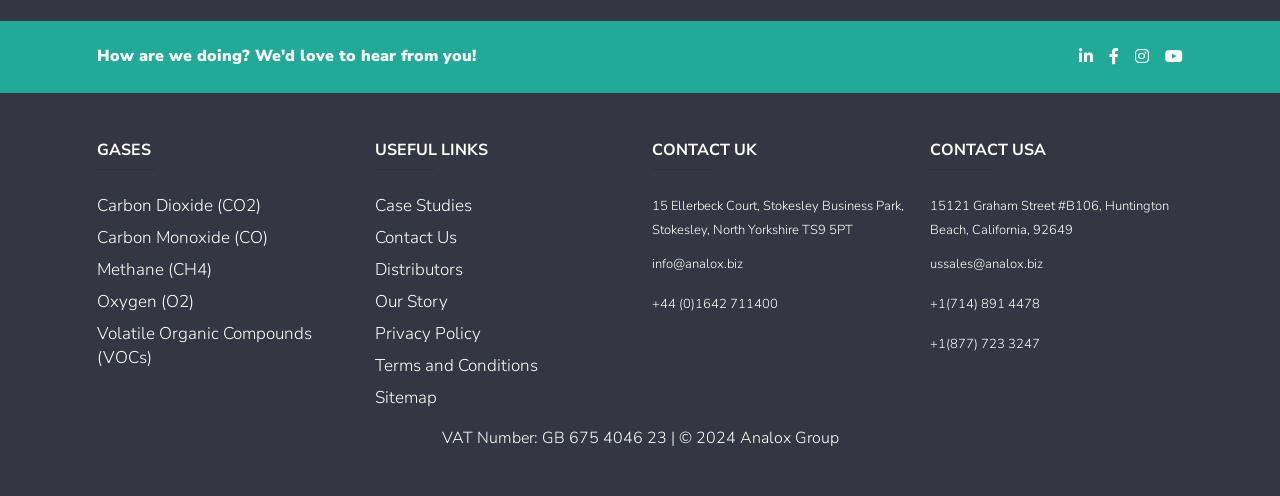What type of gases are listed on the webpage?
Answer the question with a single word or phrase, referring to the image.

CO2, CO, CH4, O2, VOCs